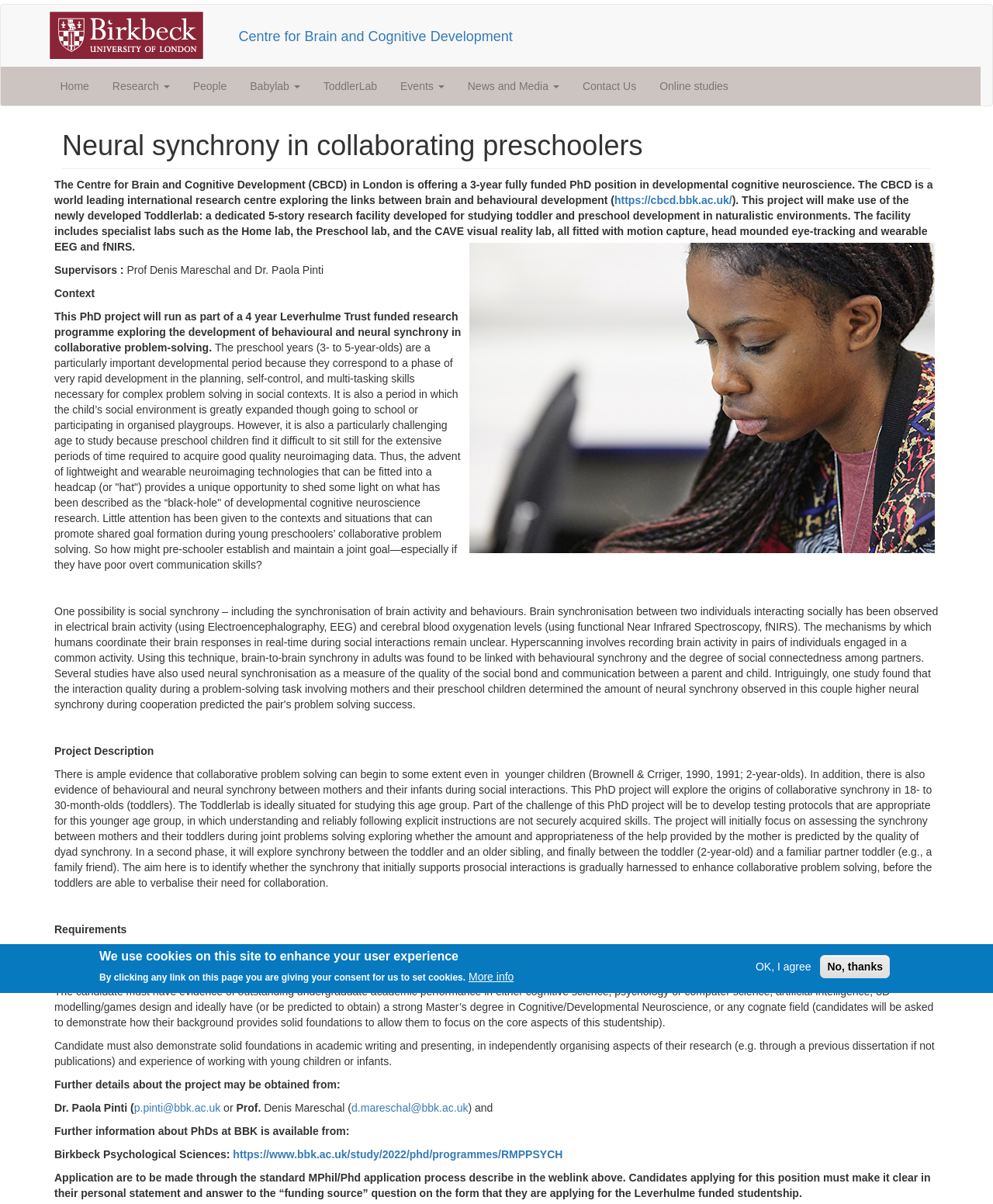Please provide a one-word or short phrase answer to the question:
How many supervisors are mentioned for the PhD project?

2